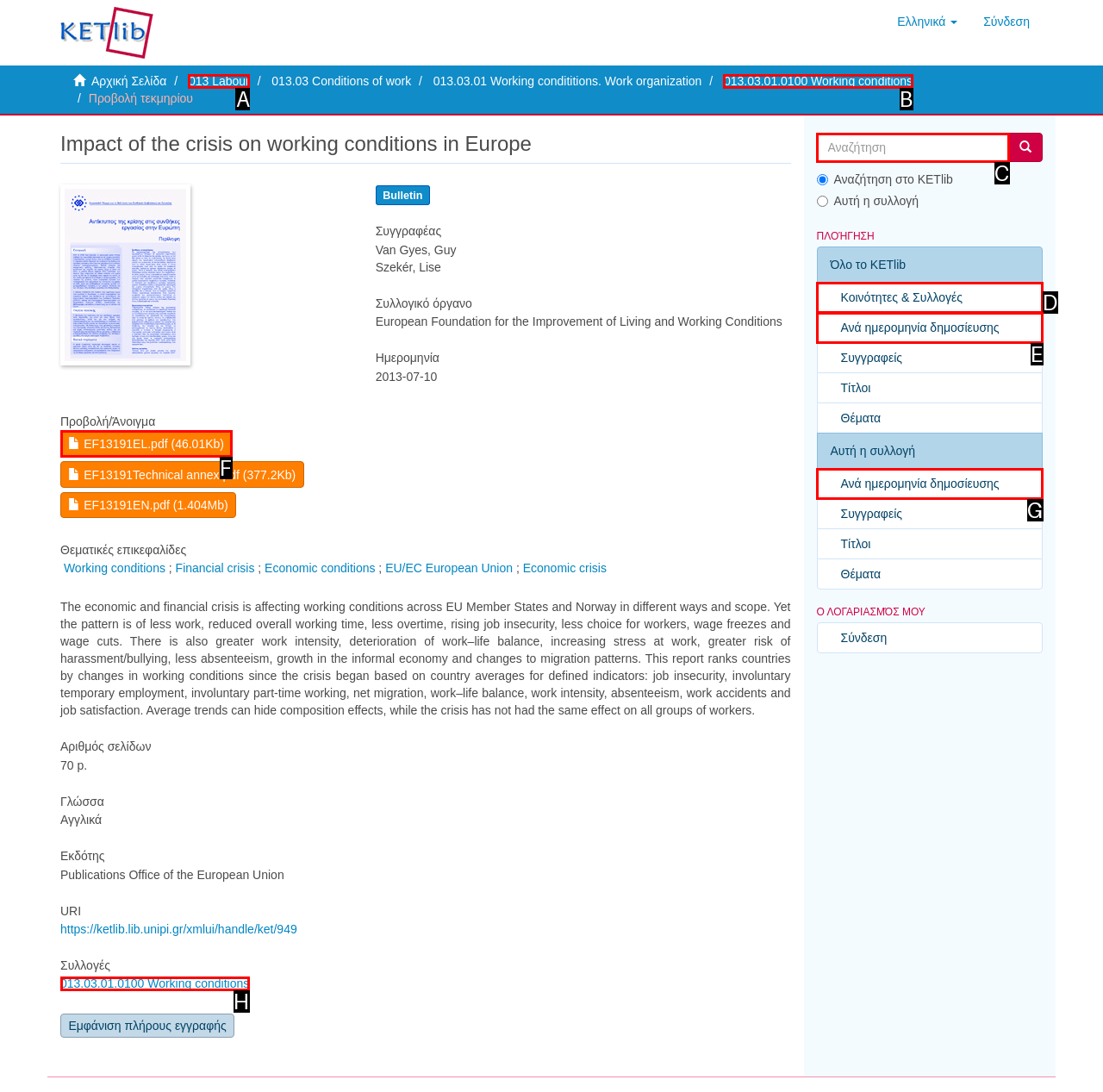Determine which option matches the element description: Create a Website Account
Reply with the letter of the appropriate option from the options provided.

None